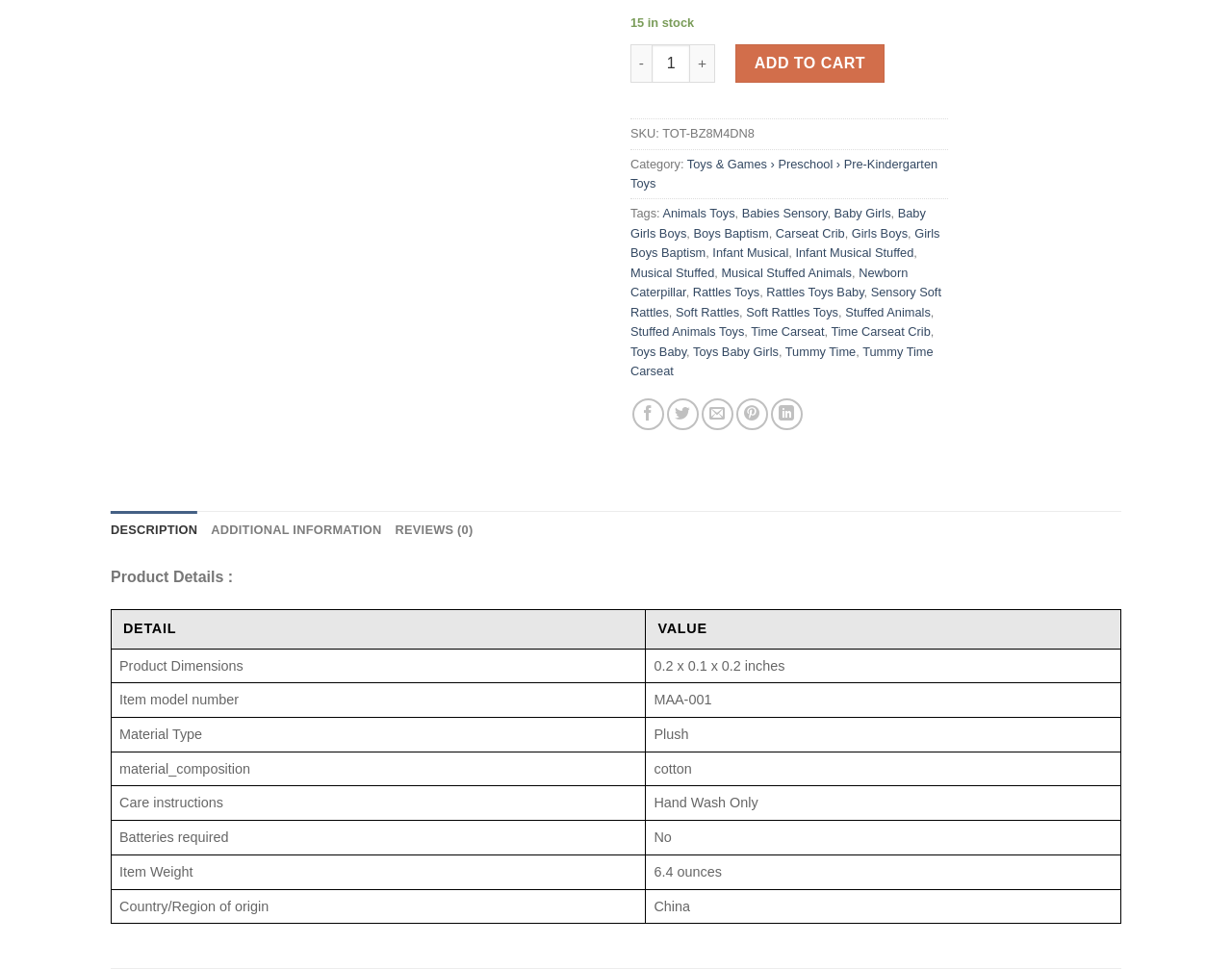Please identify the bounding box coordinates of the element I should click to complete this instruction: 'Click the 'ADD TO CART' button'. The coordinates should be given as four float numbers between 0 and 1, like this: [left, top, right, bottom].

[0.597, 0.046, 0.718, 0.086]